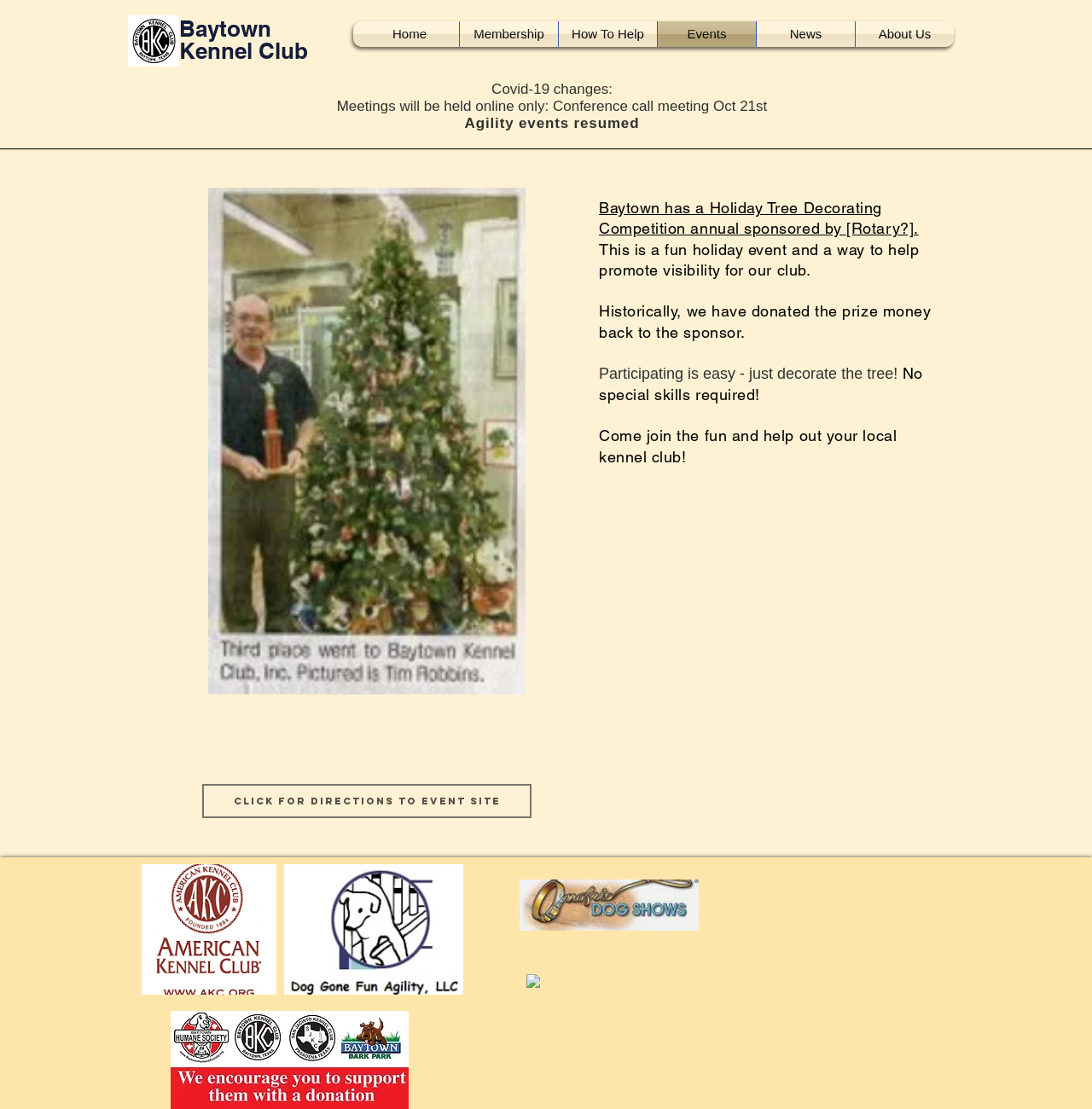What is the purpose of participating in the event?
Could you please answer the question thoroughly and with as much detail as possible?

According to the static text elements, participating in the event is a way 'to help promote visibility for our club.' This implies that the purpose of participating is to increase visibility for the Baytown Kennel Club.